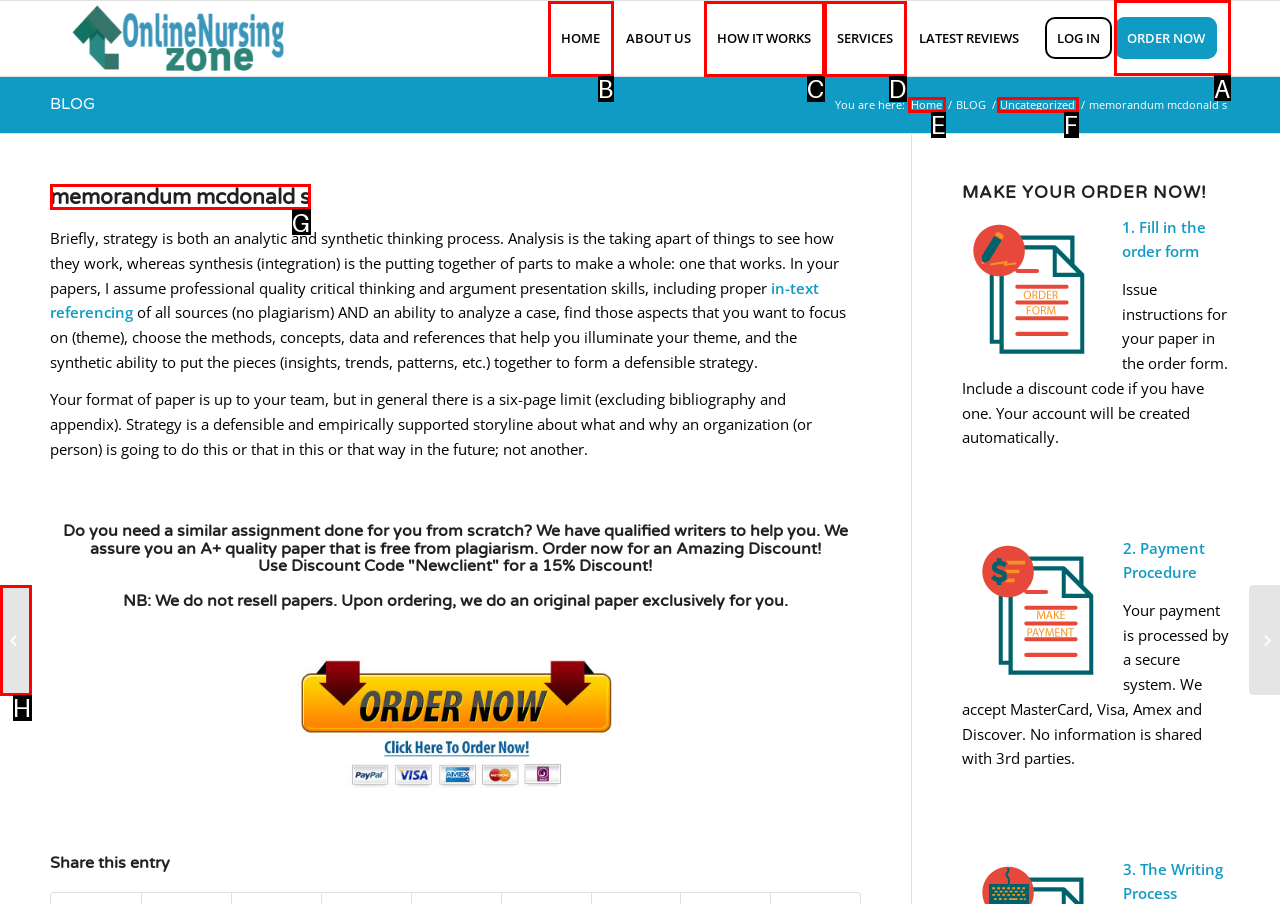Determine the letter of the element to click to accomplish this task: Order a paper now with a 15% discount. Respond with the letter.

A